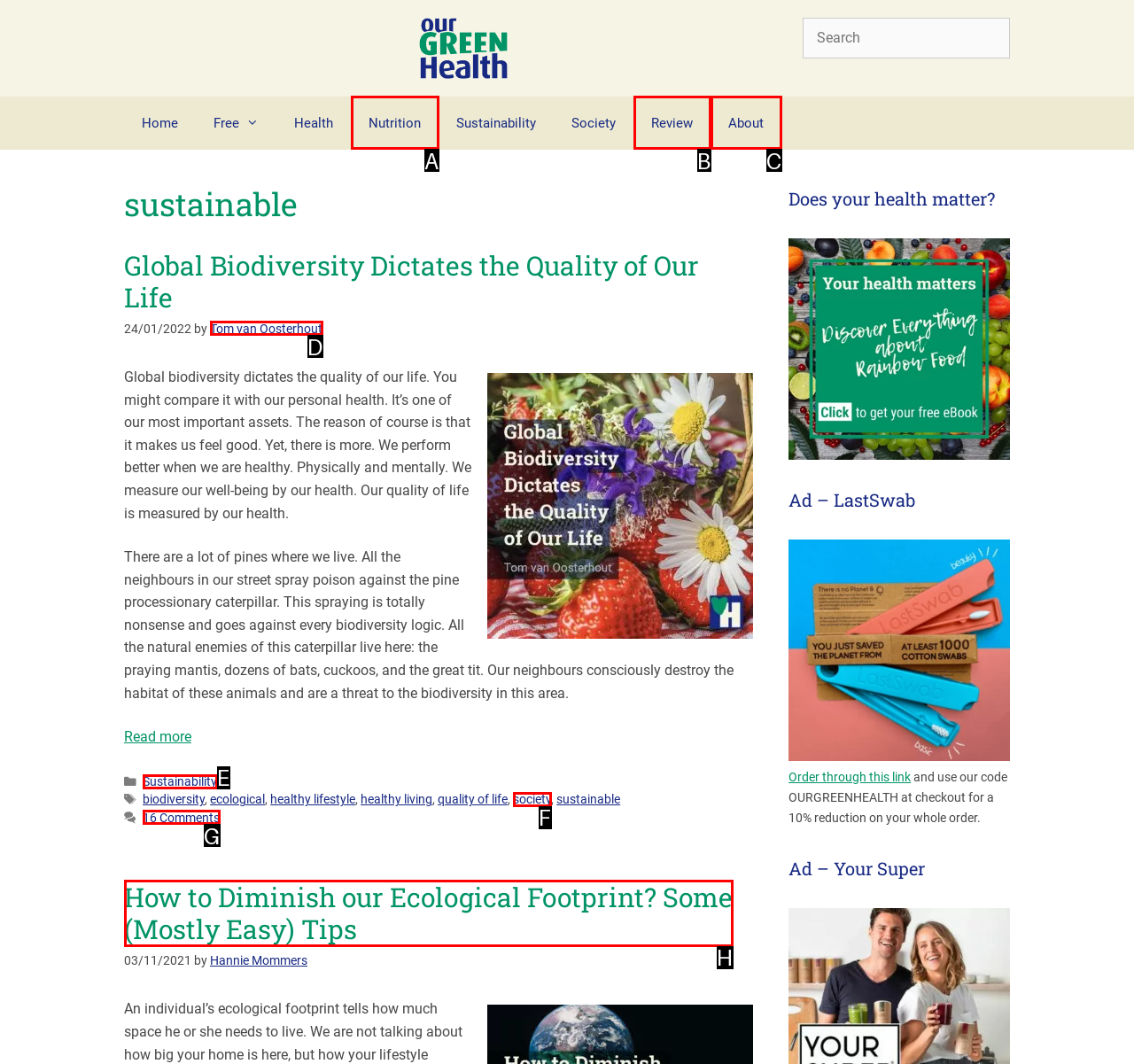Given the description: Sustainability
Identify the letter of the matching UI element from the options.

E